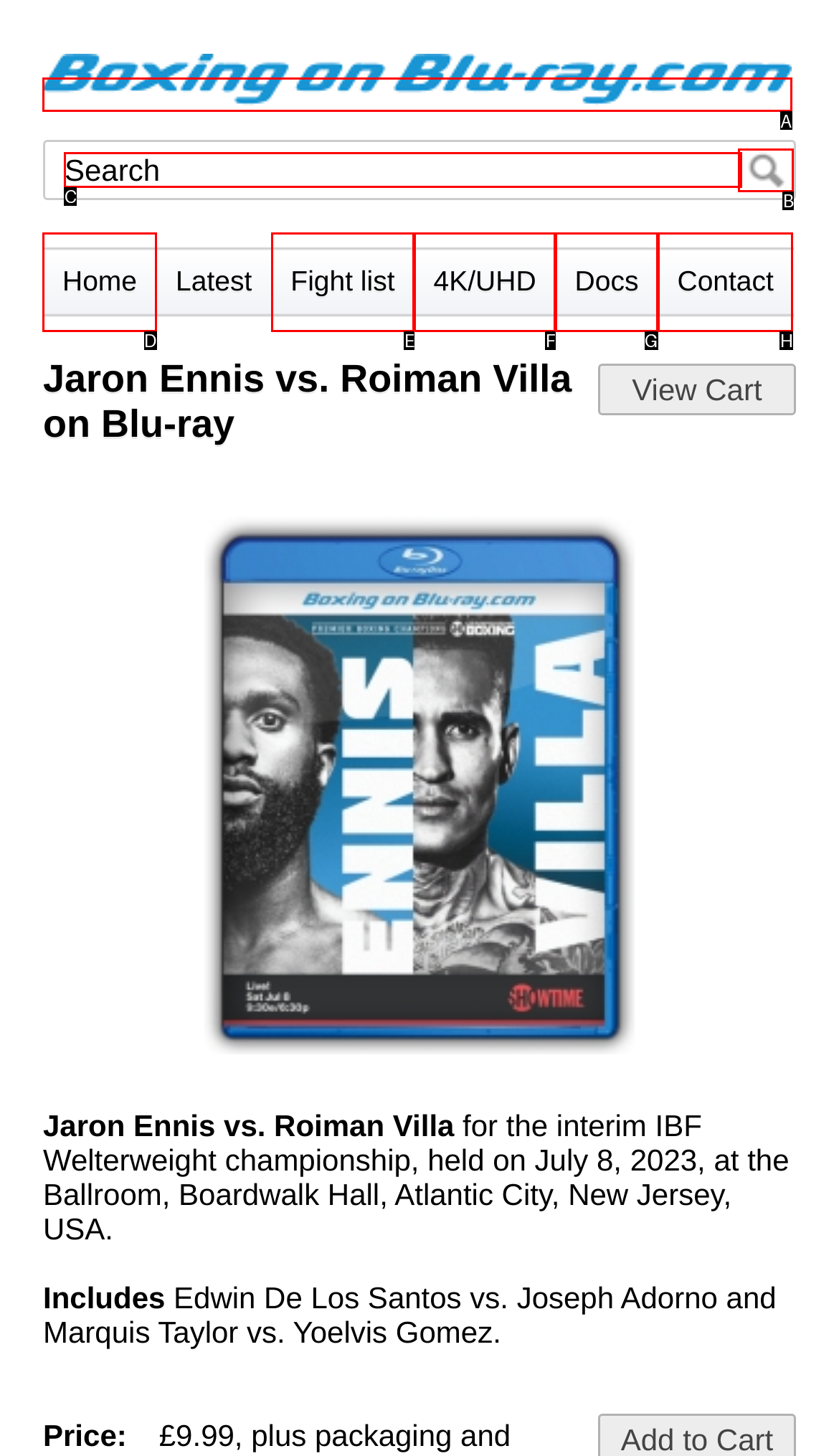Look at the description: Home
Determine the letter of the matching UI element from the given choices.

D